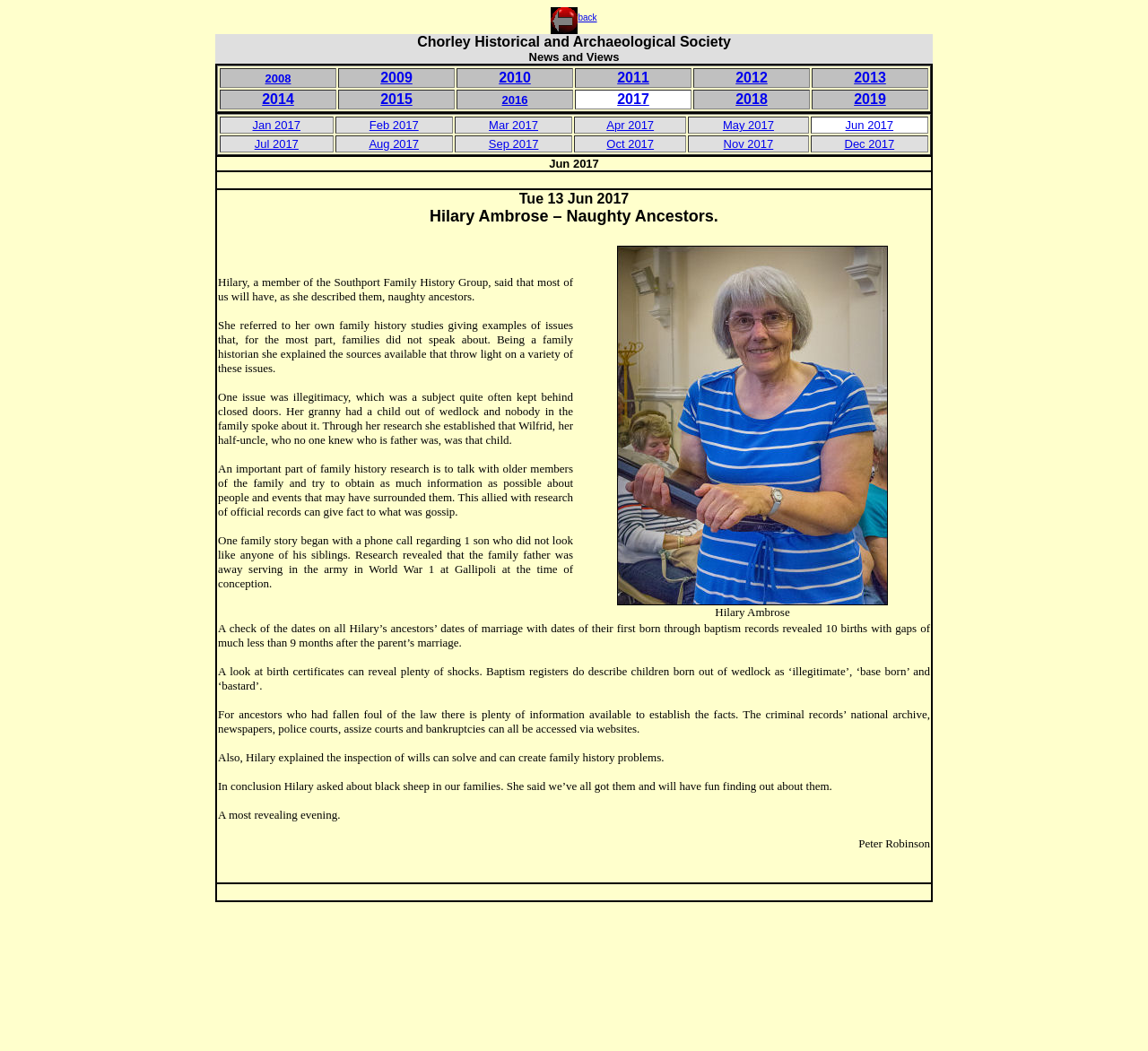How many years are listed in the first table?
Please provide a detailed and comprehensive answer to the question.

The first table lists years from 2008 to 2019, which are 12 years in total.